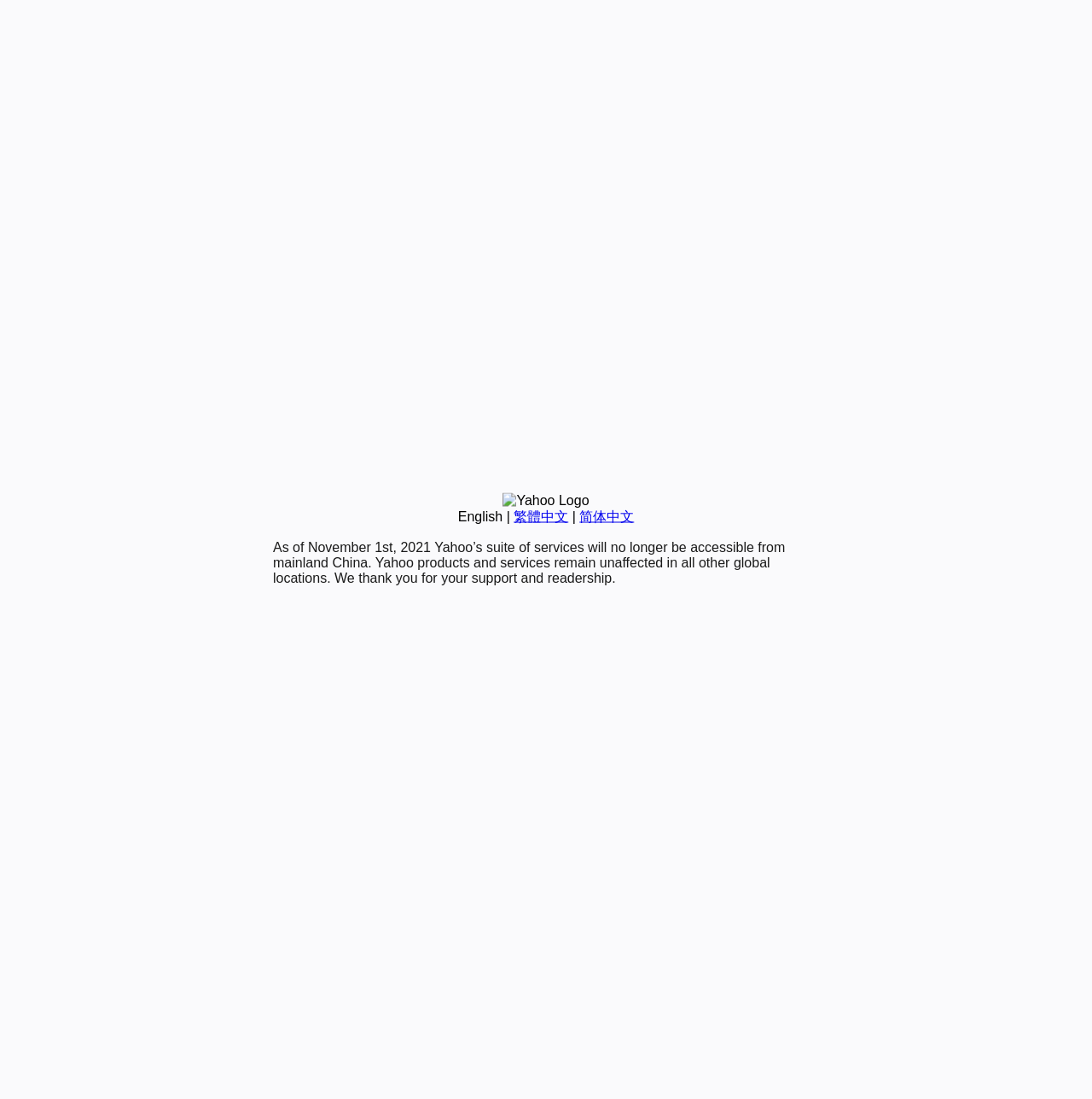Provide the bounding box for the UI element matching this description: "简体中文".

[0.531, 0.463, 0.581, 0.476]